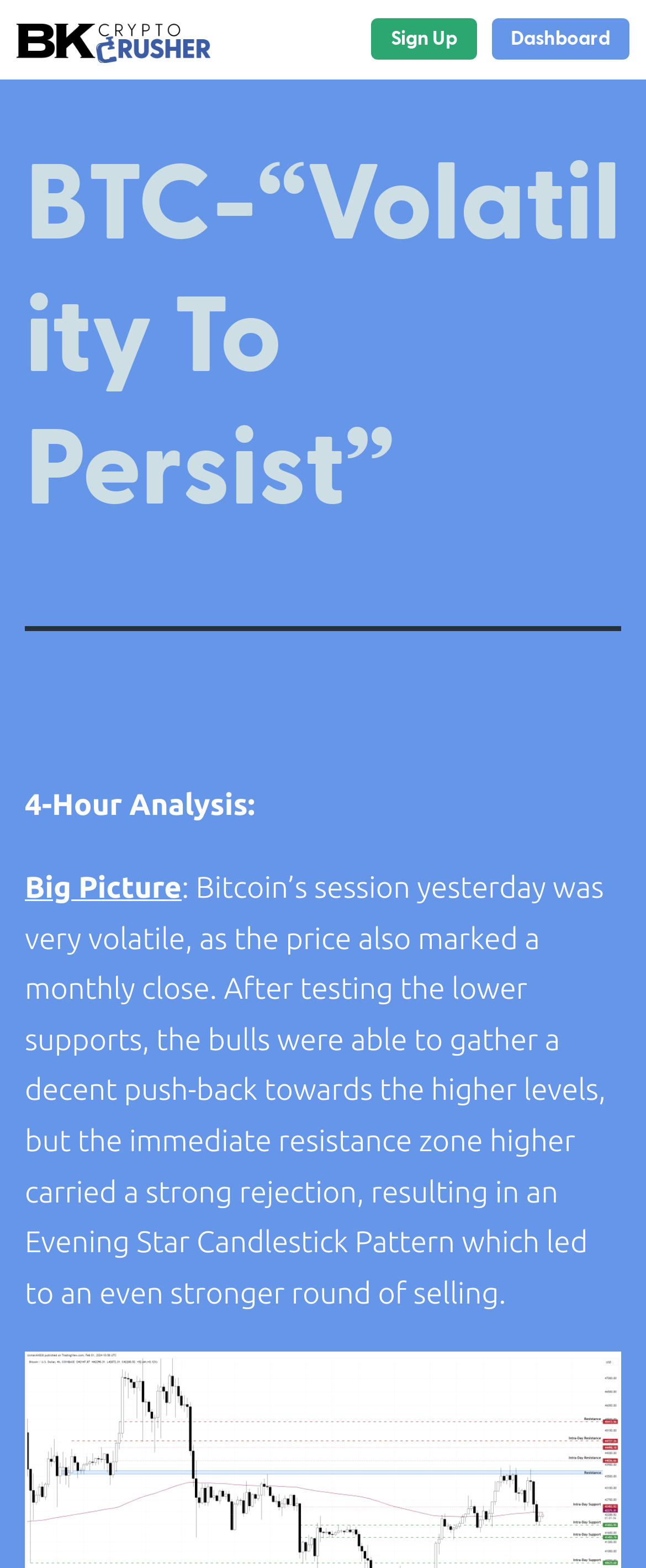What is the current analysis about?
Please provide a single word or phrase based on the screenshot.

Bitcoin's session